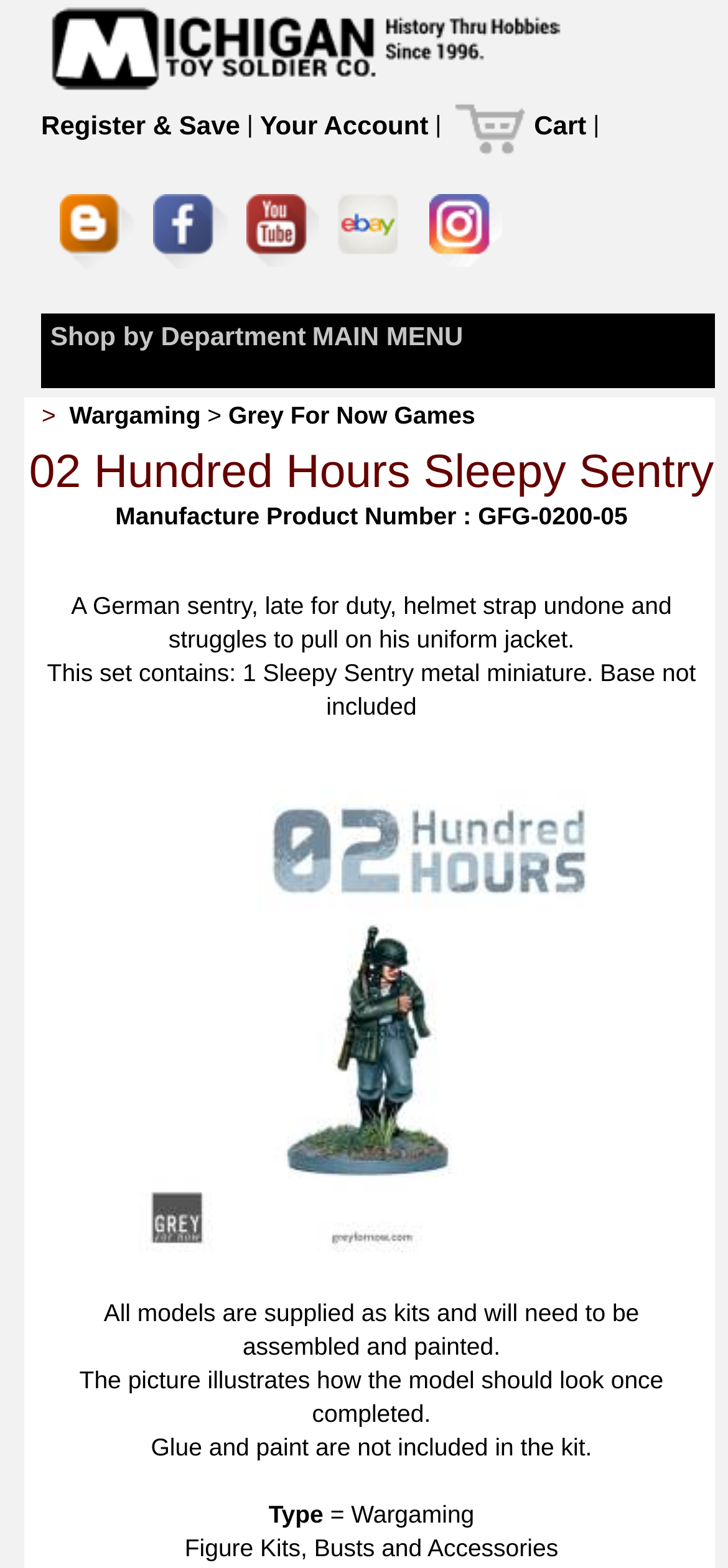Find the UI element described as: "Grey For Now Games" and predict its bounding box coordinates. Ensure the coordinates are four float numbers between 0 and 1, [left, top, right, bottom].

[0.314, 0.256, 0.653, 0.274]